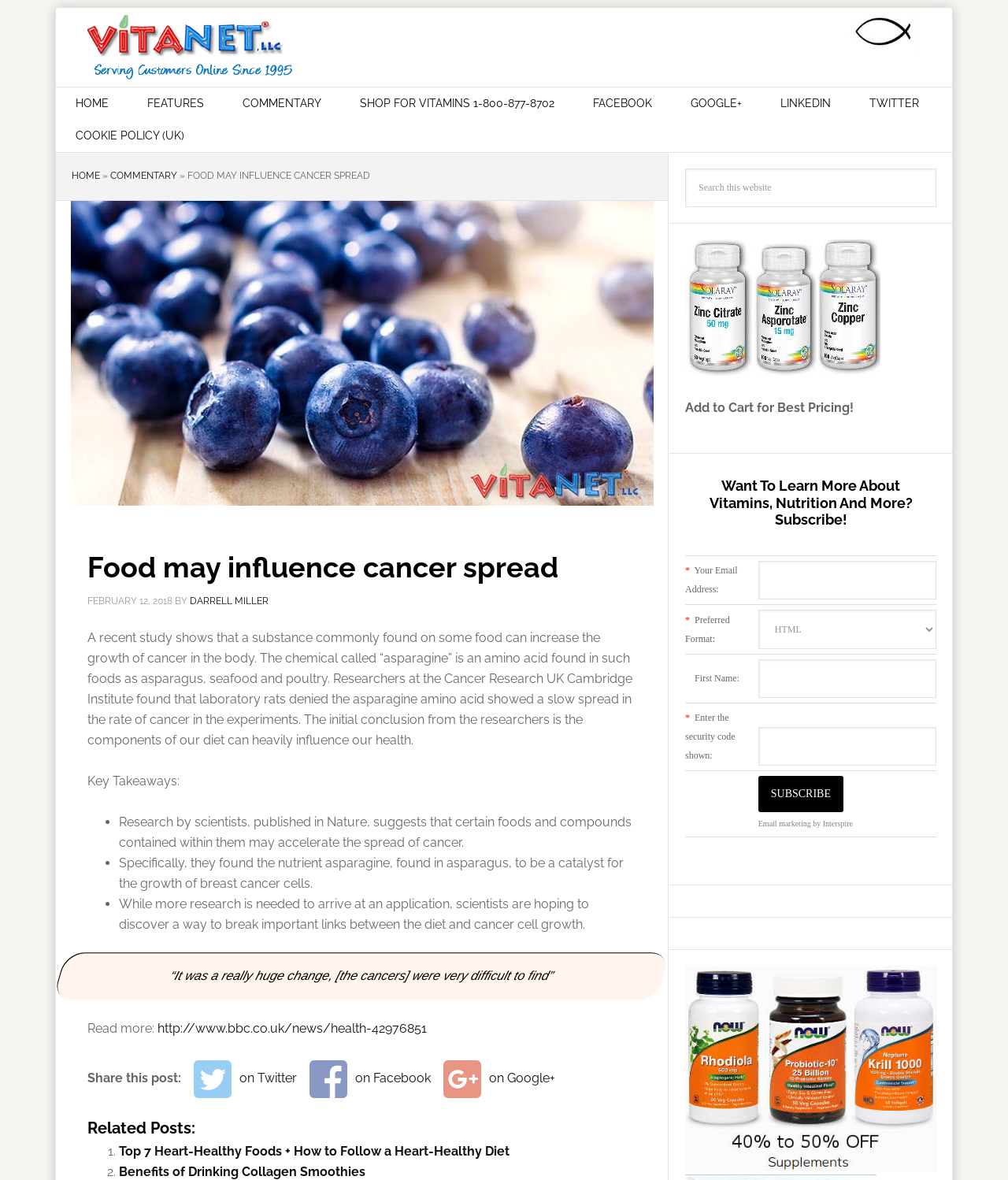What is the purpose of the search box on the webpage?
Use the image to give a comprehensive and detailed response to the question.

The search box is located at the top right corner of the webpage, and it has a placeholder text 'Search this website'. This suggests that the purpose of the search box is to allow users to search for specific content within the website.